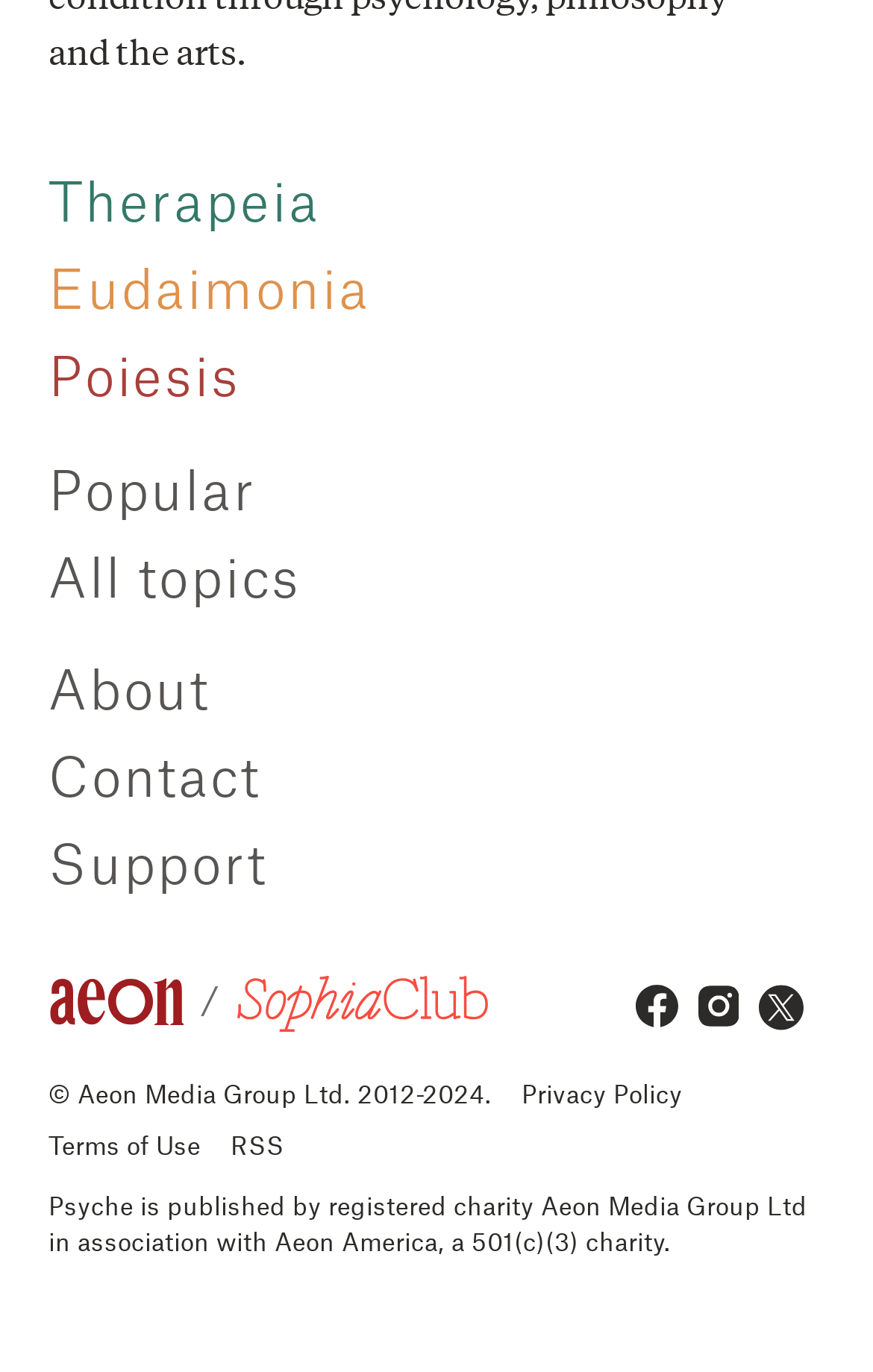Find the bounding box coordinates of the element's region that should be clicked in order to follow the given instruction: "read about Eudaimonia". The coordinates should consist of four float numbers between 0 and 1, i.e., [left, top, right, bottom].

[0.055, 0.195, 0.425, 0.232]